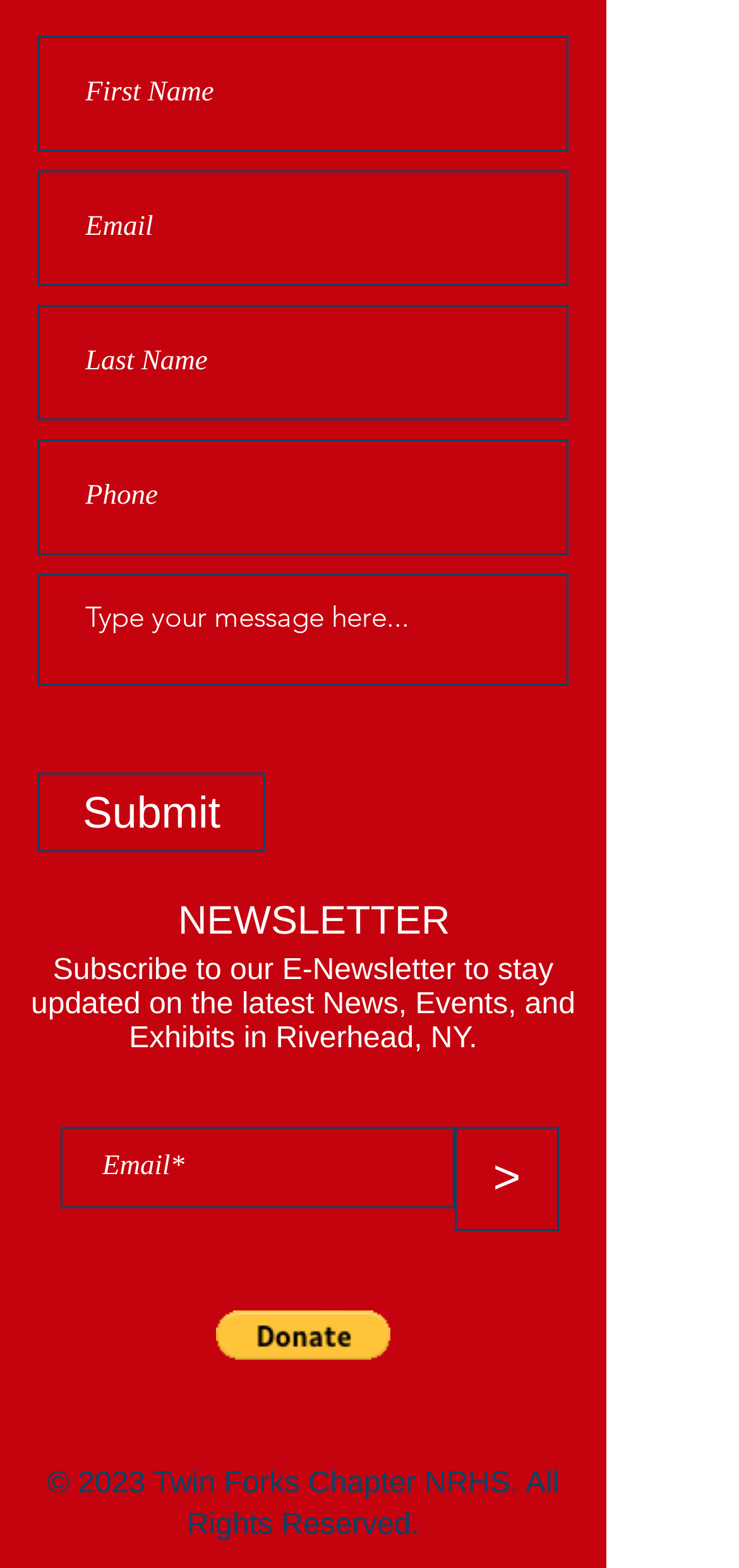Determine the bounding box of the UI element mentioned here: "alt="Banffy Haus"". The coordinates must be in the format [left, top, right, bottom] with values ranging from 0 to 1.

None